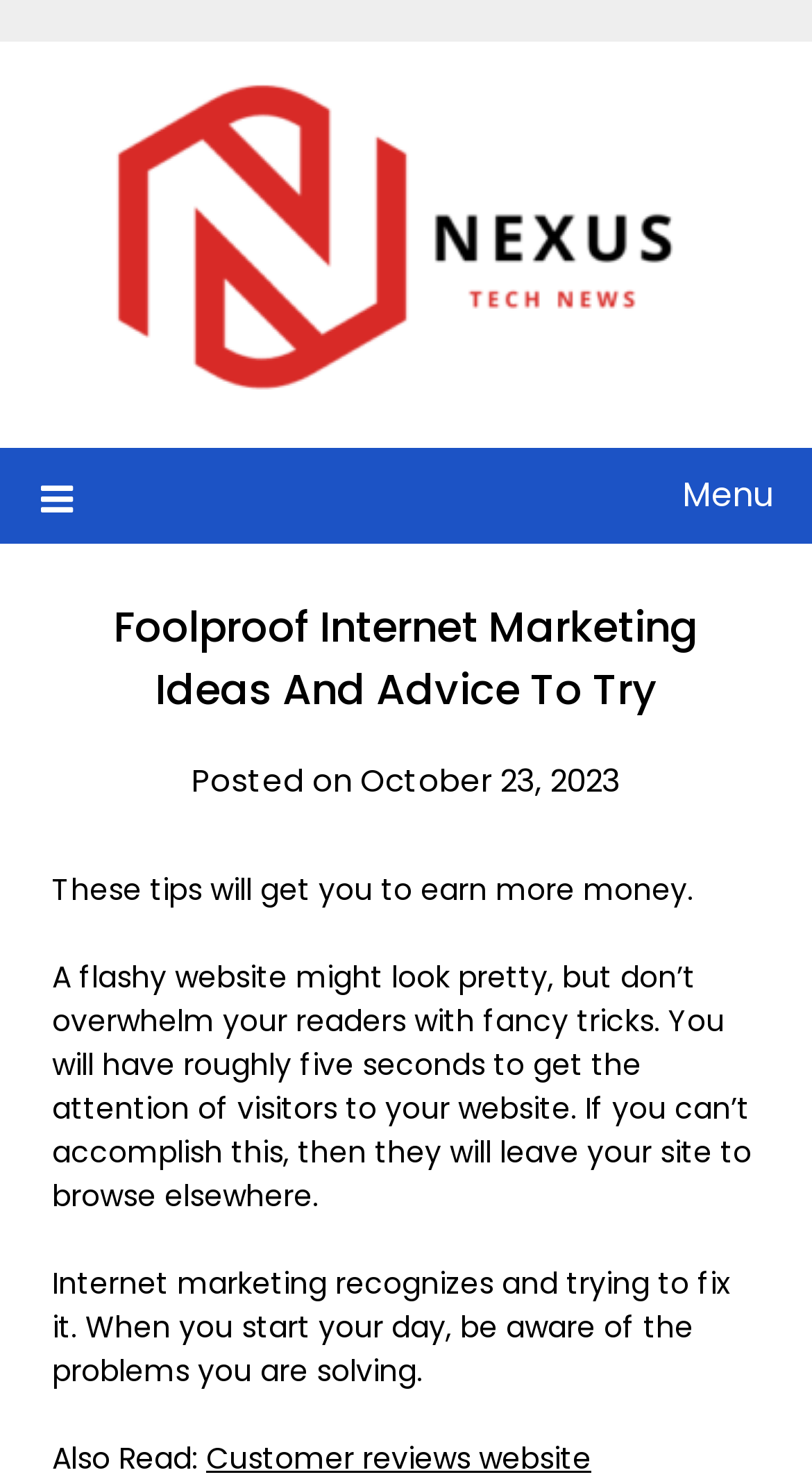What is the author trying to fix?
Using the visual information, respond with a single word or phrase.

problems